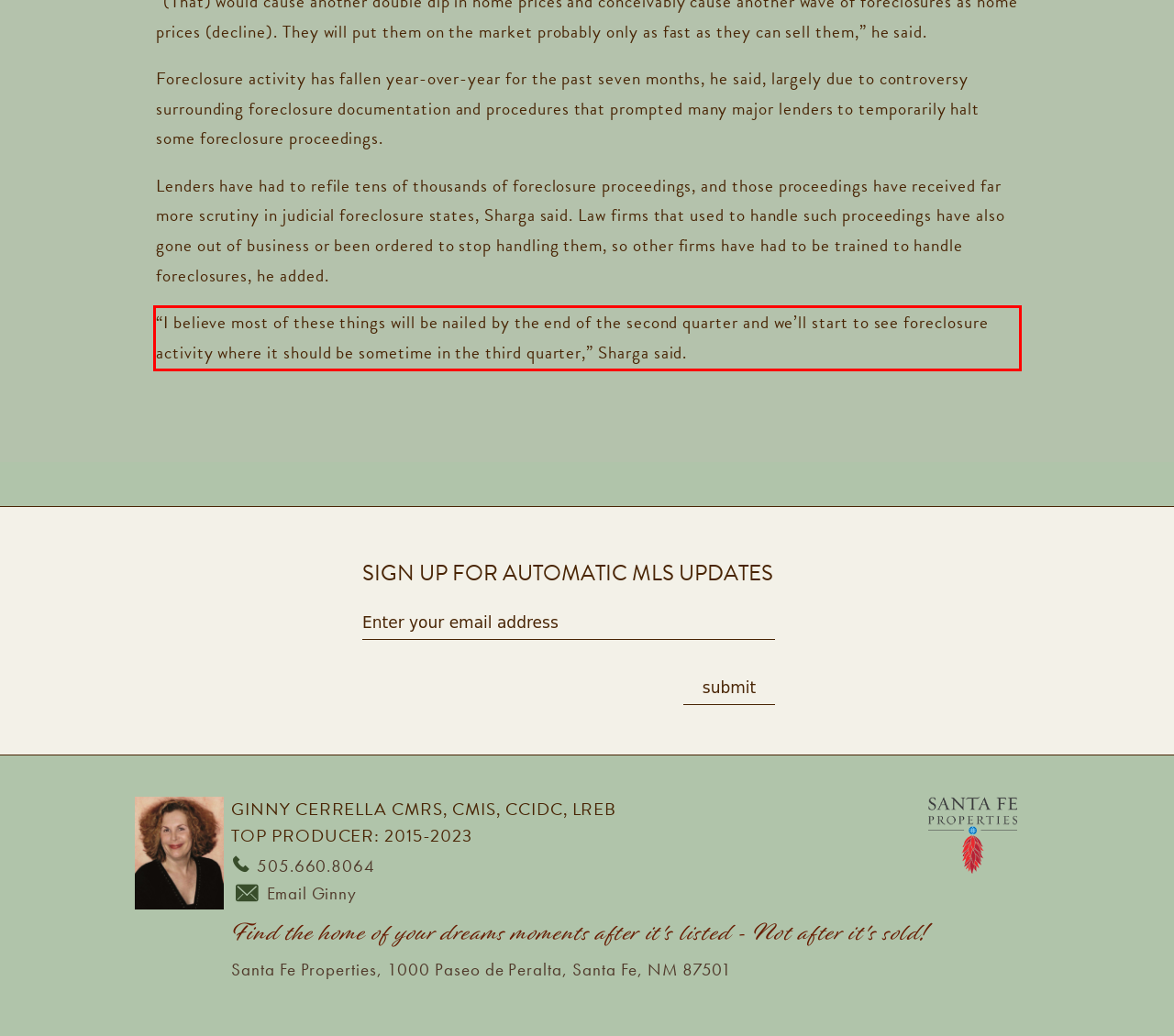You have a screenshot with a red rectangle around a UI element. Recognize and extract the text within this red bounding box using OCR.

“I believe most of these things will be nailed by the end of the second quarter and we’ll start to see foreclosure activity where it should be sometime in the third quarter,” Sharga said.